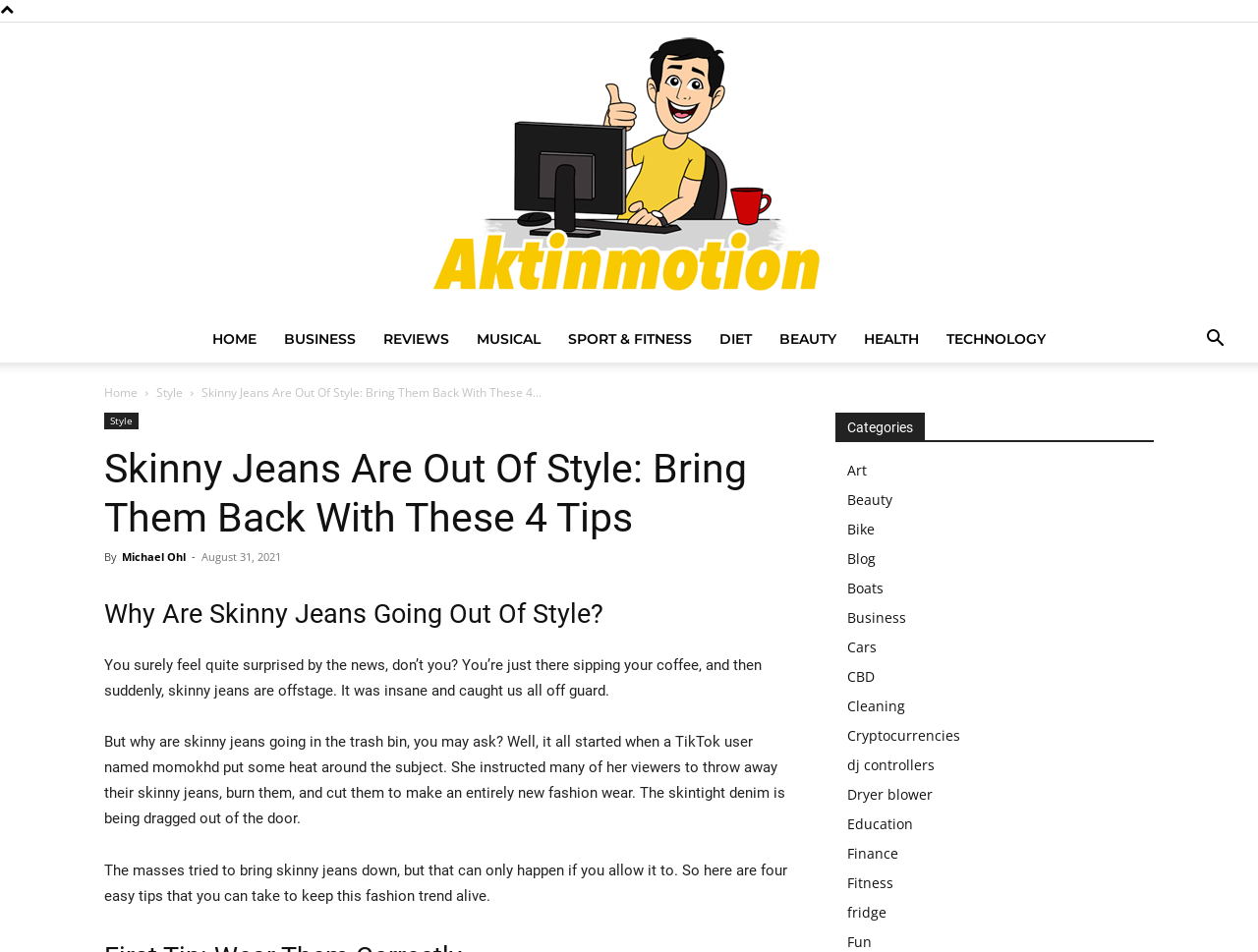Create an elaborate caption for the webpage.

This webpage is about fashion, specifically discussing the trend of skinny jeans going out of style. At the top, there is a navigation bar with multiple links, including "HOME", "BUSINESS", "REVIEWS", and more, stretching from the left to the right side of the page. On the top right corner, there is a search button.

Below the navigation bar, there is a header section with a title "Skinny Jeans Are Out Of Style: Bring Them Back With These 4 Tips" and a subtitle "By Michael Ohl" with the date "August 31, 2021". 

The main content of the page is divided into sections. The first section asks the question "Why Are Skinny Jeans Going Out Of Style?" and provides a brief explanation of how a TikTok user sparked a movement to get rid of skinny jeans. 

The next section provides four easy tips to keep the fashion trend alive, with a brief introduction explaining that the trend can only die if people allow it to. 

On the right side of the page, there is a categories section with multiple links, including "Art", "Beauty", "Bike", and more, stretching from the top to the bottom of the page.